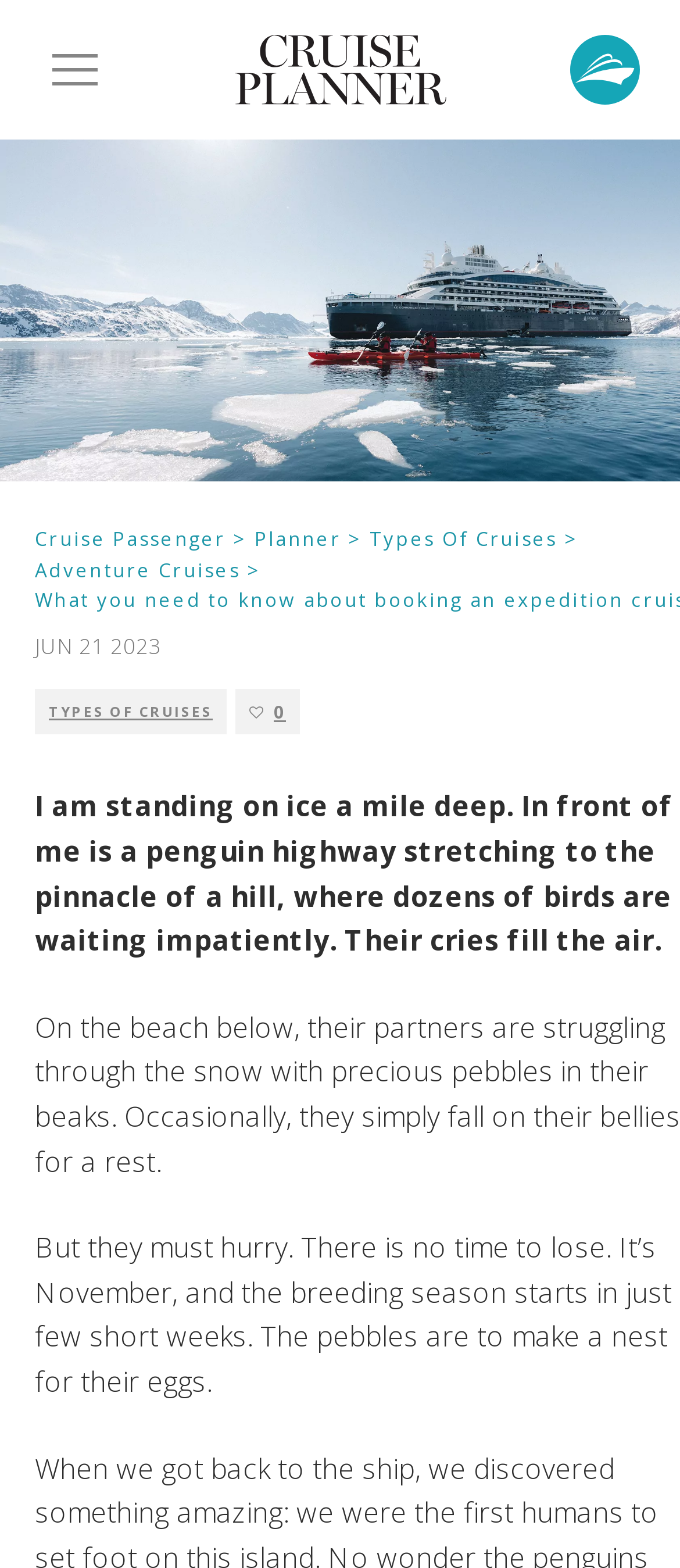Using floating point numbers between 0 and 1, provide the bounding box coordinates in the format (top-left x, top-left y, bottom-right x, bottom-right y). Locate the UI element described here: Types Of Cruises

[0.051, 0.215, 0.949, 0.246]